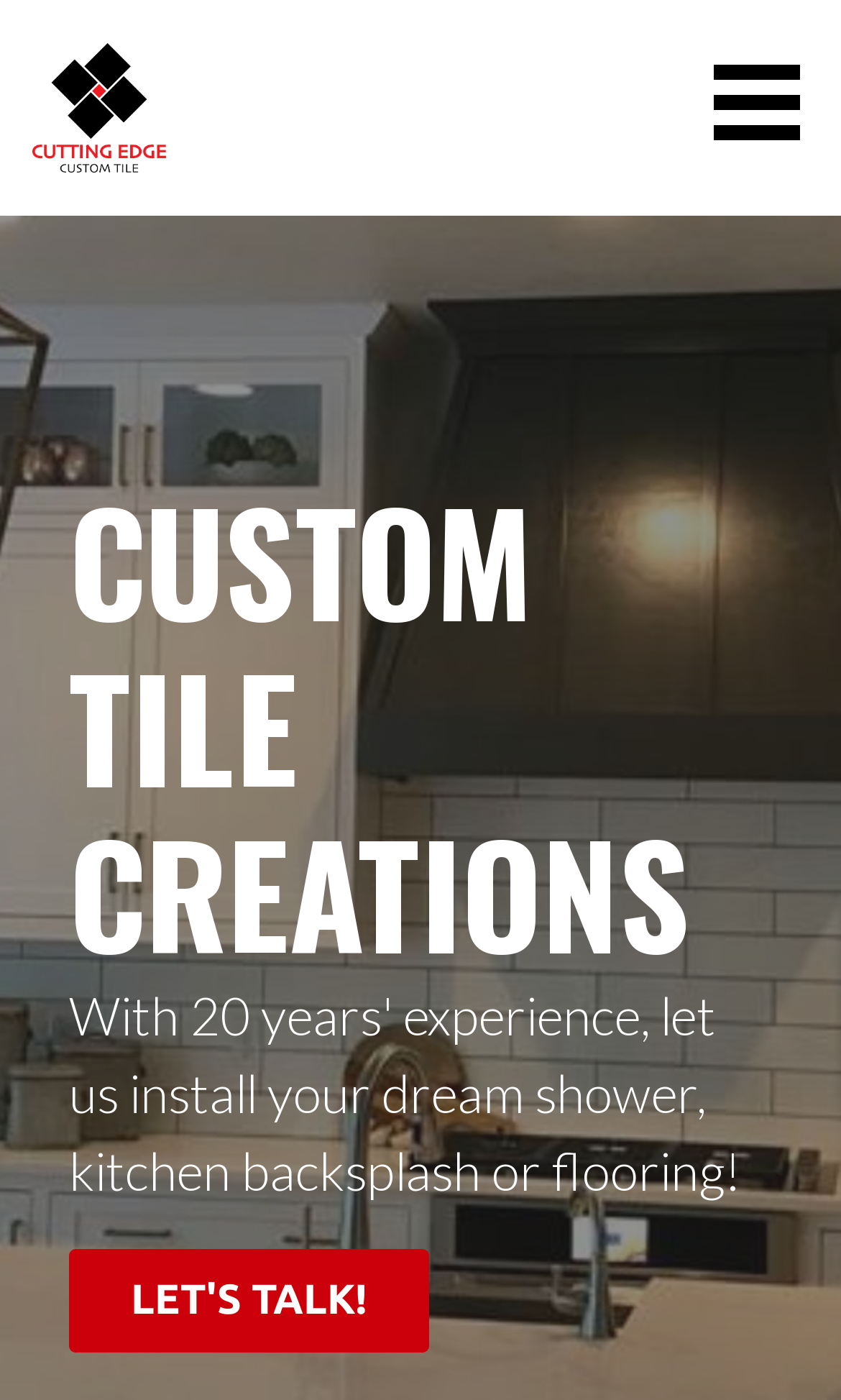From the element description Cutting Edge Custom Tile LLC, predict the bounding box coordinates of the UI element. The coordinates must be specified in the format (top-left x, top-left y, bottom-right x, bottom-right y) and should be within the 0 to 1 range.

[0.115, 0.157, 0.654, 0.248]